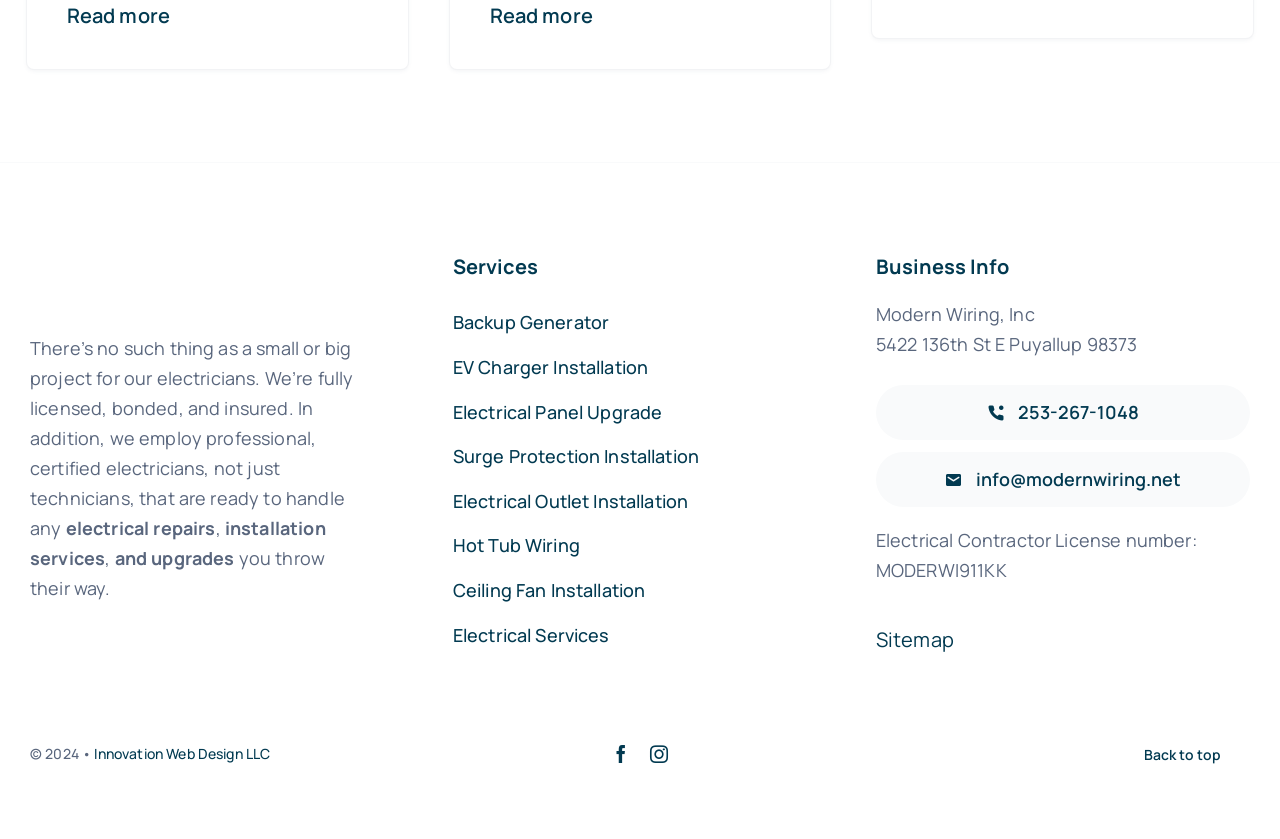Locate the bounding box coordinates of the element to click to perform the following action: 'Click Call 253-267-1048'. The coordinates should be given as four float values between 0 and 1, in the form of [left, top, right, bottom].

[0.684, 0.459, 0.977, 0.525]